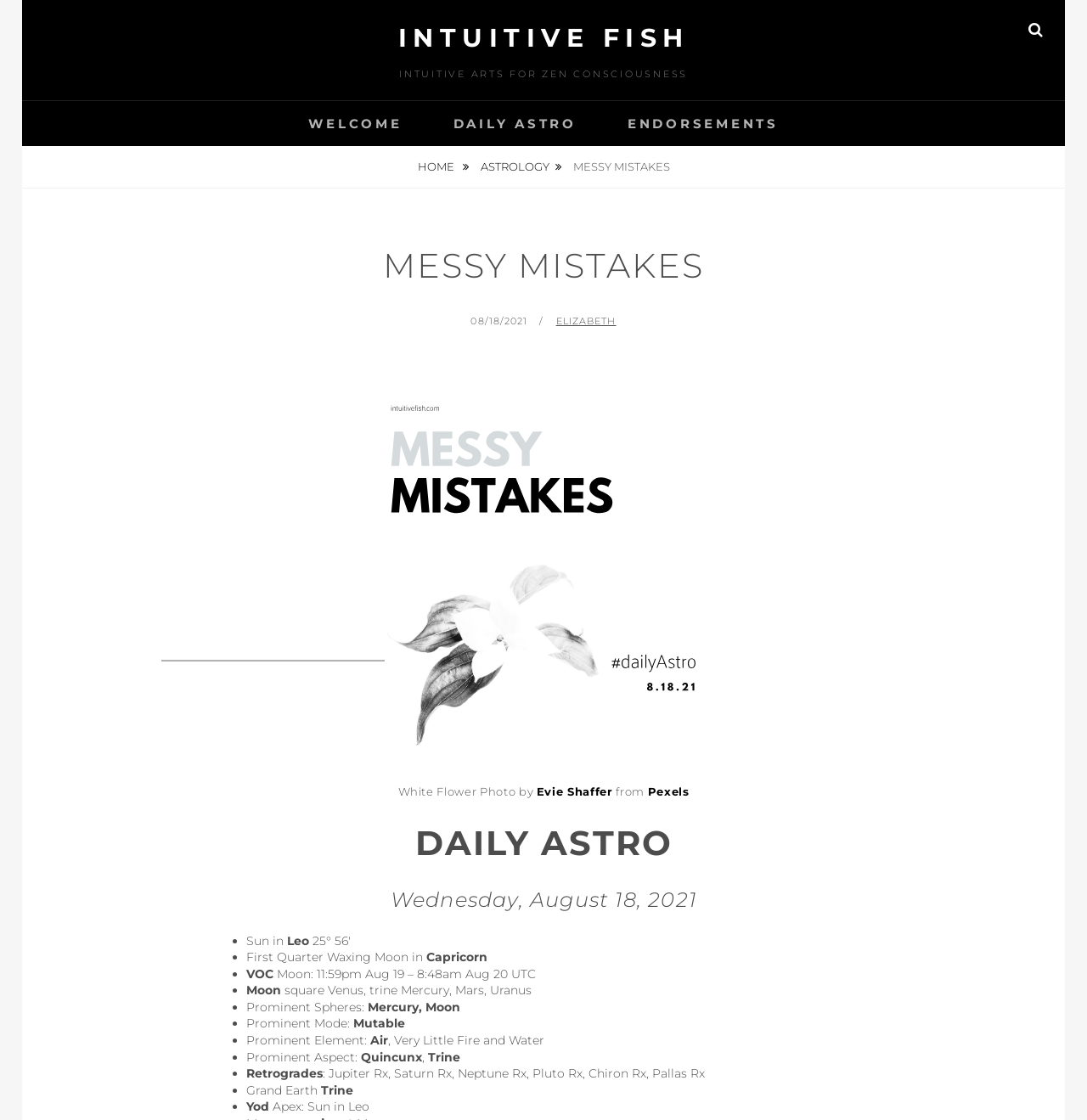Please find and report the bounding box coordinates of the element to click in order to perform the following action: "View the 'DAILY ASTRO' page". The coordinates should be expressed as four float numbers between 0 and 1, in the format [left, top, right, bottom].

[0.395, 0.09, 0.552, 0.13]